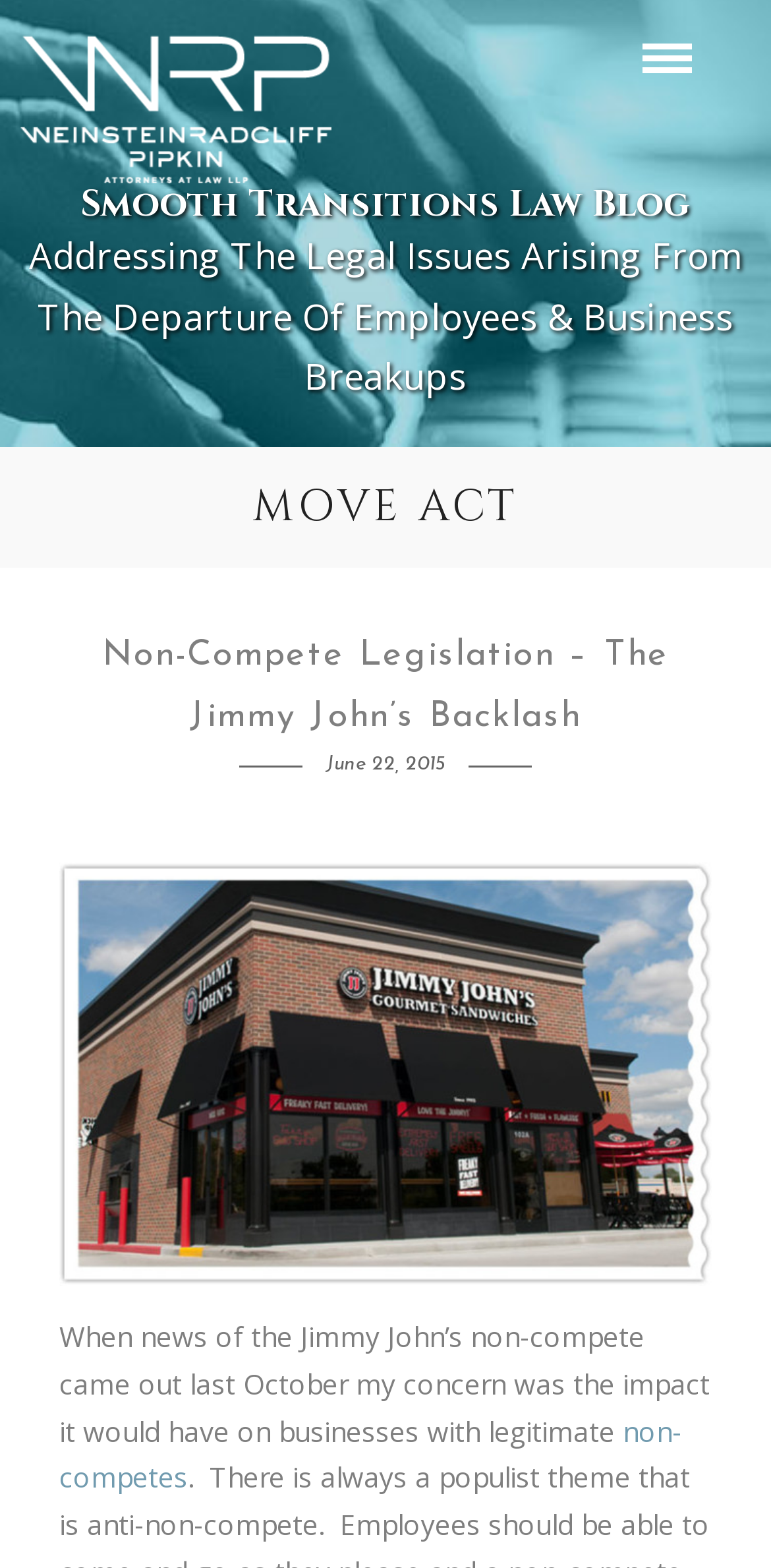Write a detailed summary of the webpage.

The webpage is about the Move Act, specifically focusing on smooth transitions and non-compete legislation. At the top right corner, there are two links. On the top left, there is a link and a static text "Smooth Transitions Law Blog" which is followed by a descriptive text "Addressing The Legal Issues Arising From The Departure Of Employees & Business Breakups". 

Below this text, there is a heading "MOVE ACT" in the middle of the page. Underneath the heading, there is another heading "Non-Compete Legislation – The Jimmy John’s Backlash" with a link to the same title. To the right of this heading, there is a date "June 22, 2015". 

Further down, there is a link "findaJJLanding" with an associated image, taking up a significant portion of the page. Below this link, there is a block of text discussing the impact of non-compete agreements on businesses. There is also a link to "non-competes" at the bottom of the page. At the bottom right corner, there is a link with an icon represented by "\uf106".